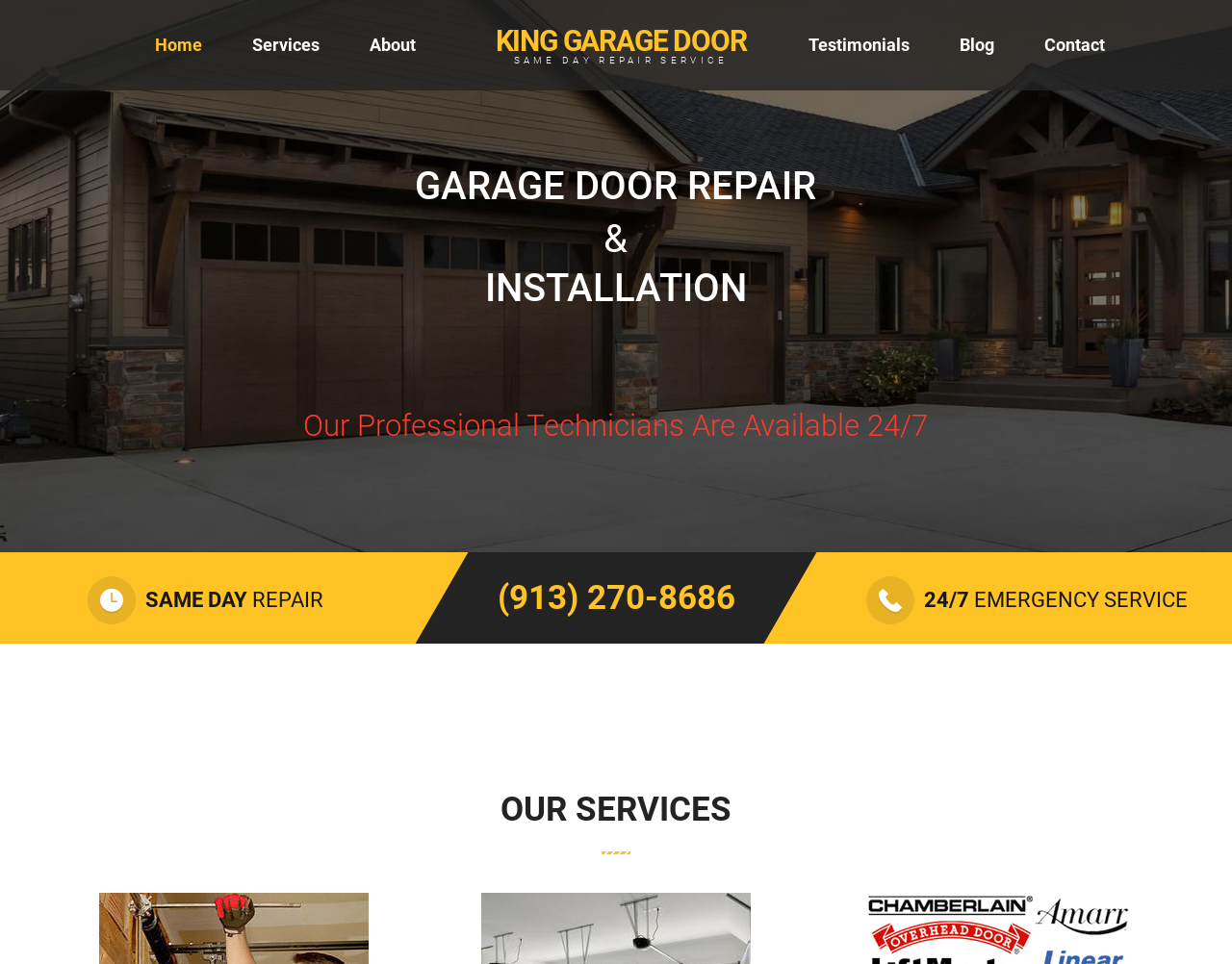Could you specify the bounding box coordinates for the clickable section to complete the following instruction: "View the previous article"?

None